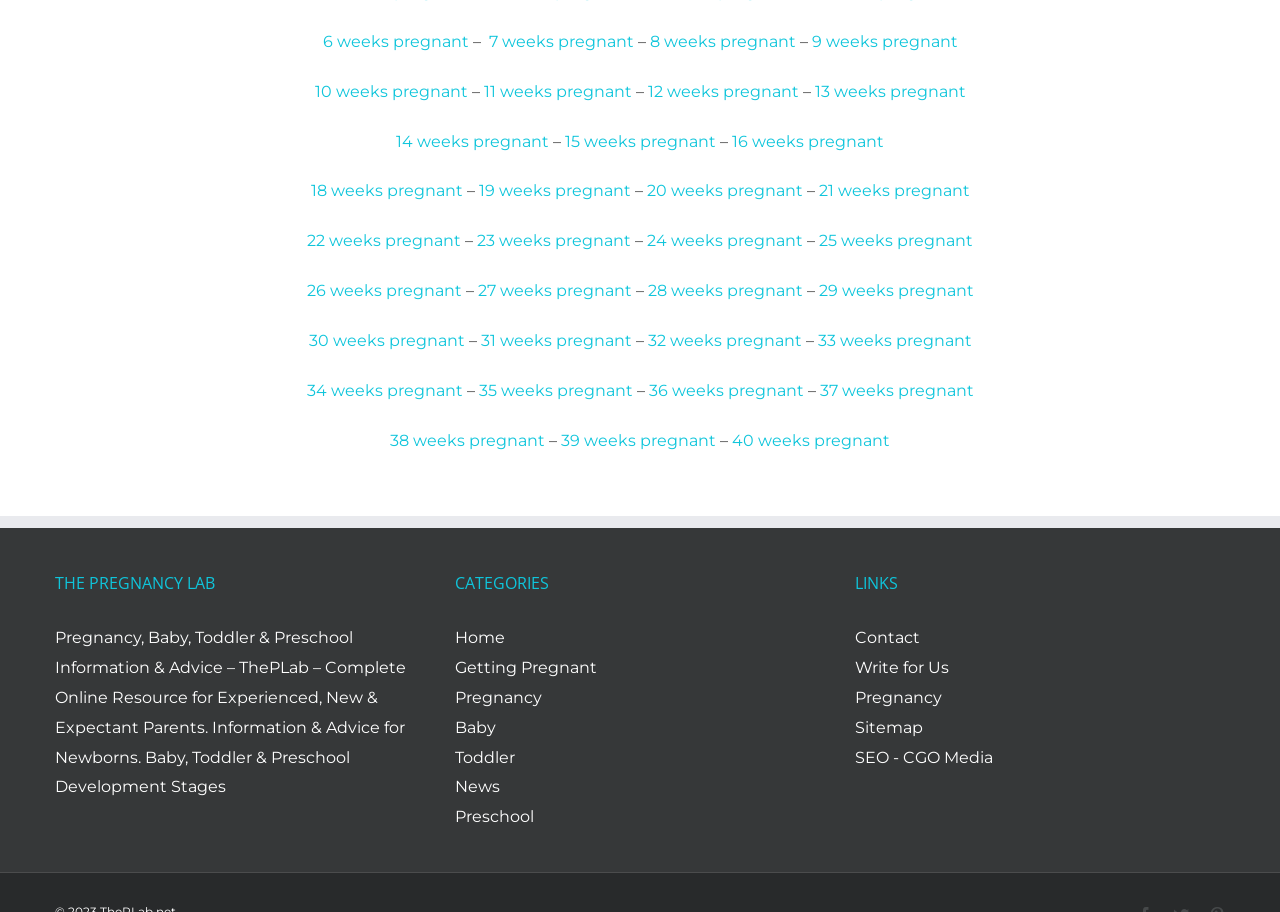Locate the coordinates of the bounding box for the clickable region that fulfills this instruction: "go to 'Home'".

[0.355, 0.689, 0.395, 0.709]